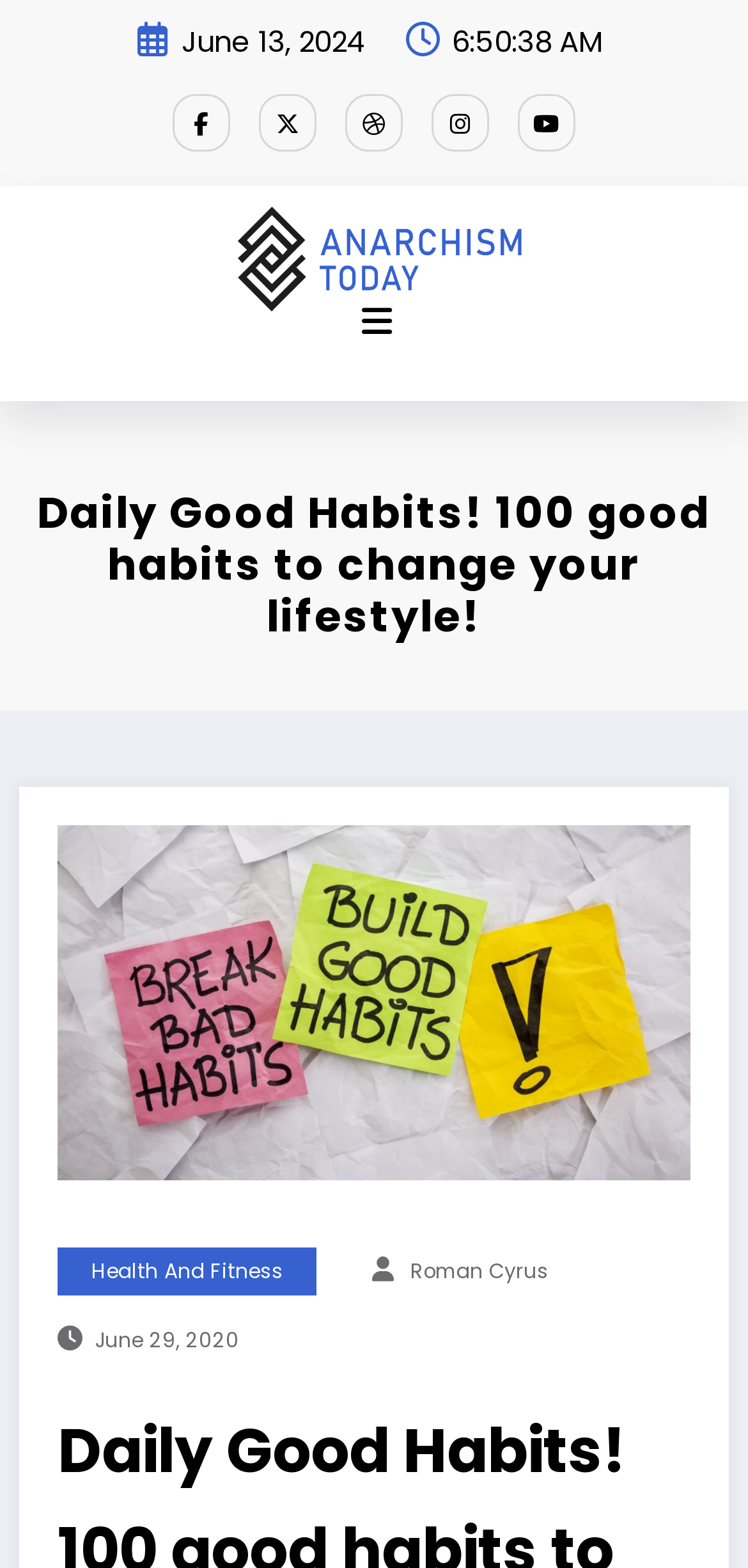Please find the bounding box coordinates of the element that must be clicked to perform the given instruction: "Check the date of the post". The coordinates should be four float numbers from 0 to 1, i.e., [left, top, right, bottom].

[0.128, 0.846, 0.32, 0.865]